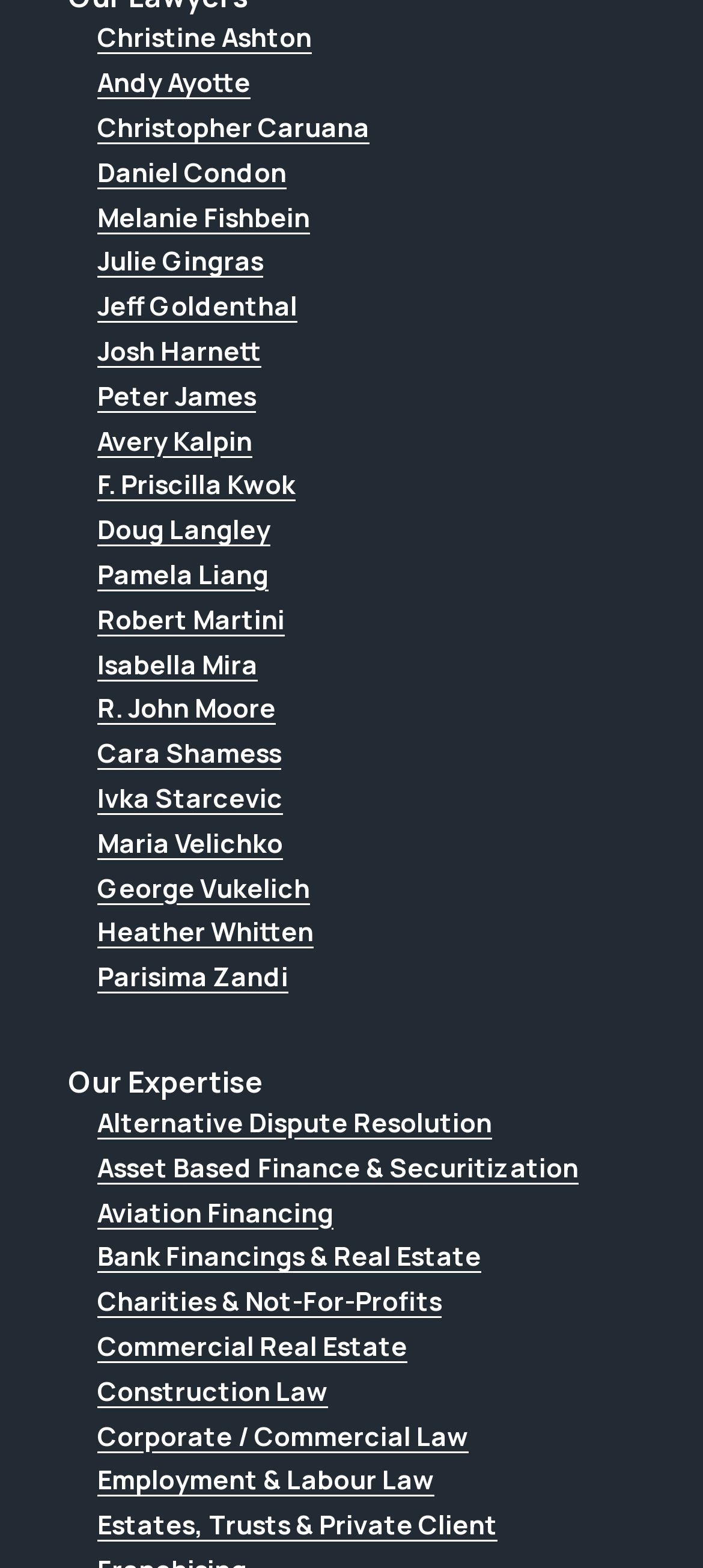Please provide the bounding box coordinates for the UI element as described: "Employment & Labour Law". The coordinates must be four floats between 0 and 1, represented as [left, top, right, bottom].

[0.138, 0.932, 0.903, 0.957]